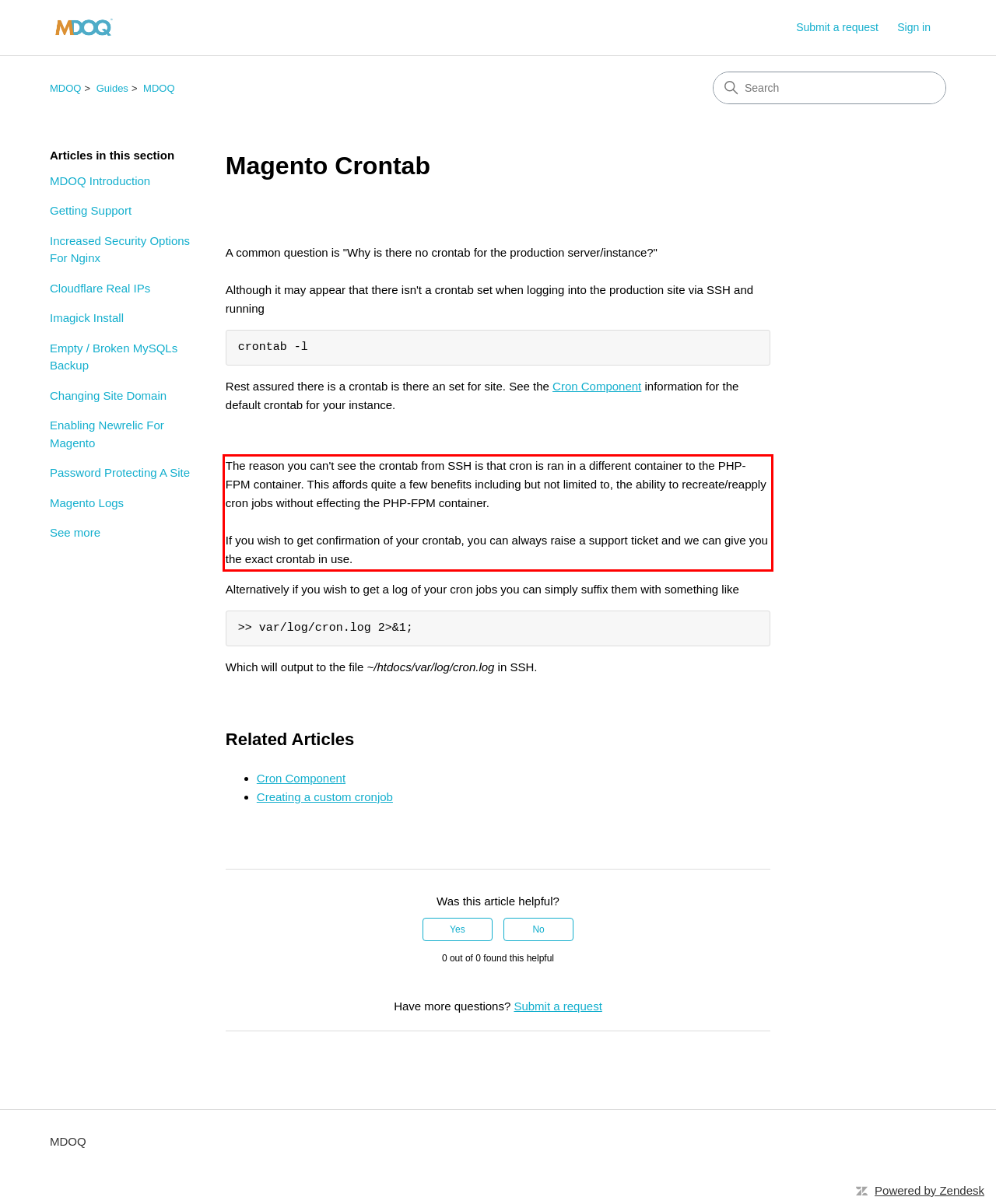Analyze the screenshot of a webpage where a red rectangle is bounding a UI element. Extract and generate the text content within this red bounding box.

The reason you can't see the crontab from SSH is that cron is ran in a different container to the PHP-FPM container. This affords quite a few benefits including but not limited to, the ability to recreate/reapply cron jobs without effecting the PHP-FPM container. If you wish to get confirmation of your crontab, you can always raise a support ticket and we can give you the exact crontab in use.